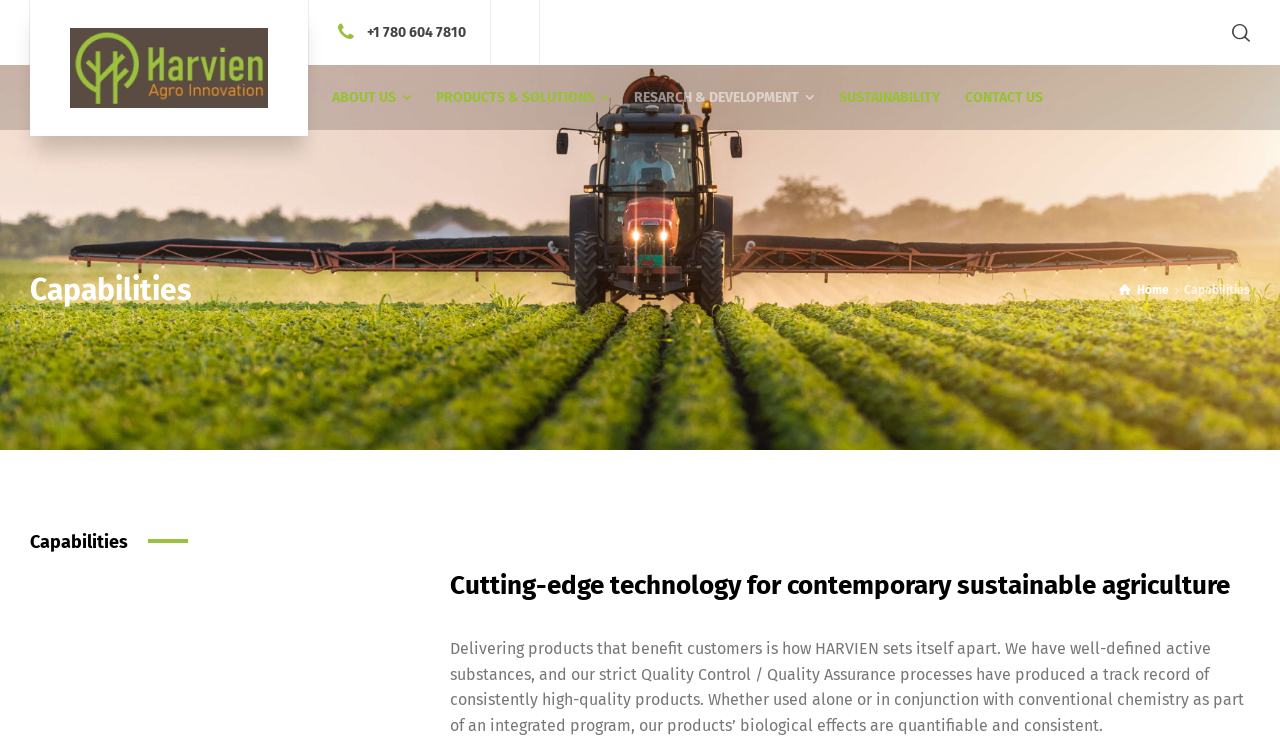What is the focus of Harvien's products?
Based on the visual content, answer with a single word or a brief phrase.

Sustainable agriculture